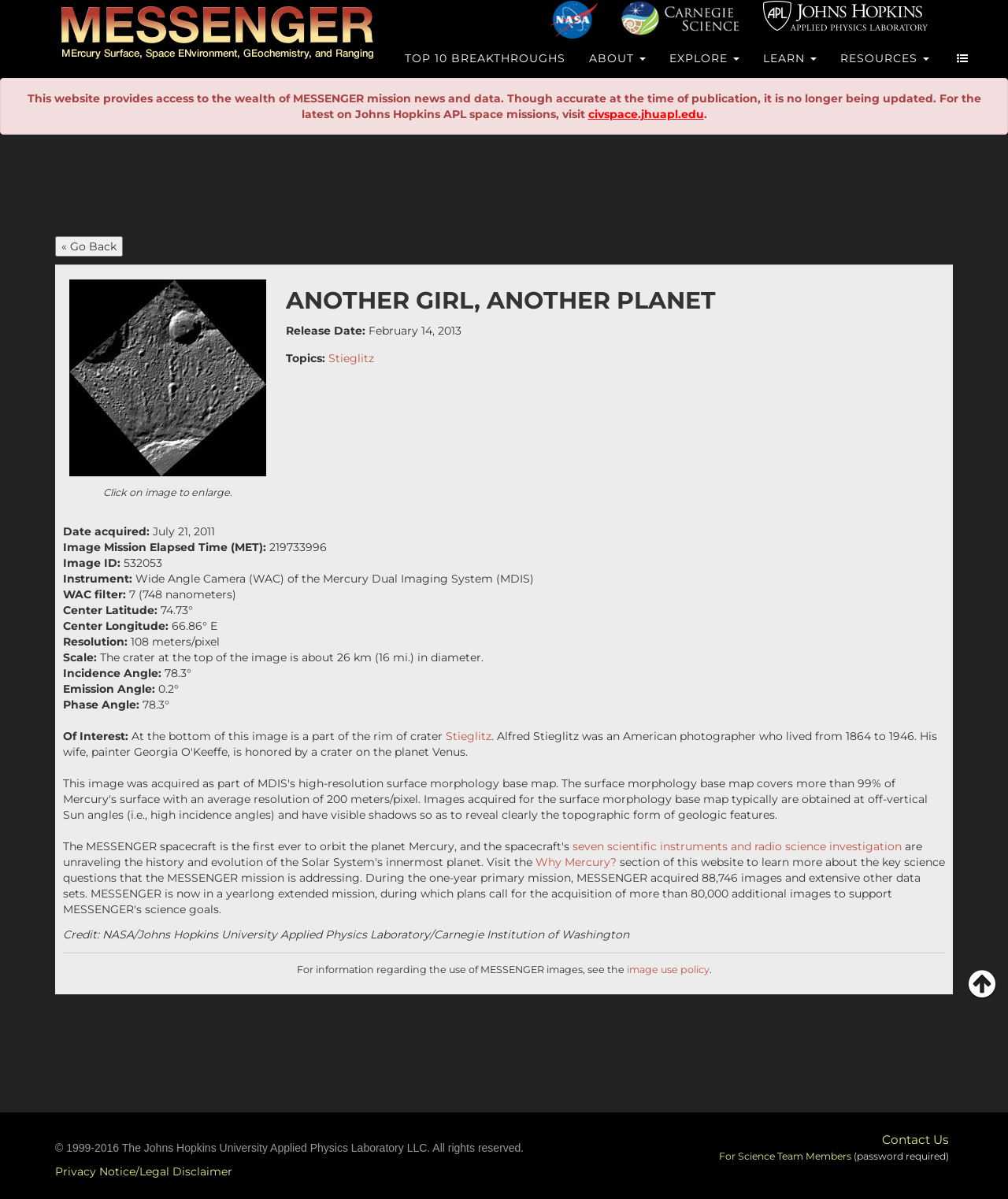Find the bounding box coordinates for the area that should be clicked to accomplish the instruction: "Contact Us".

[0.875, 0.944, 0.941, 0.956]